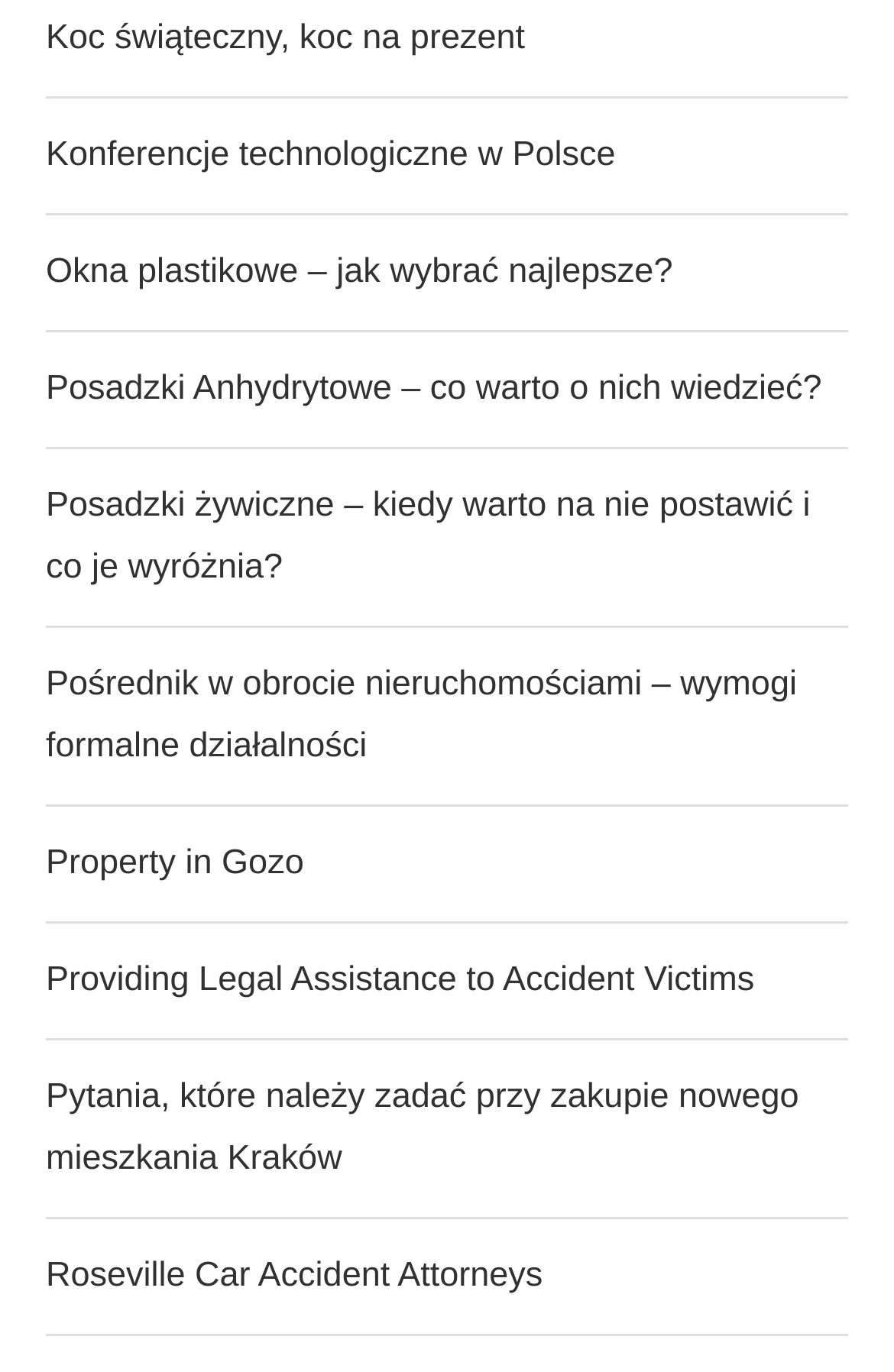Please find the bounding box for the UI component described as follows: "Property in Gozo".

[0.051, 0.614, 0.34, 0.642]